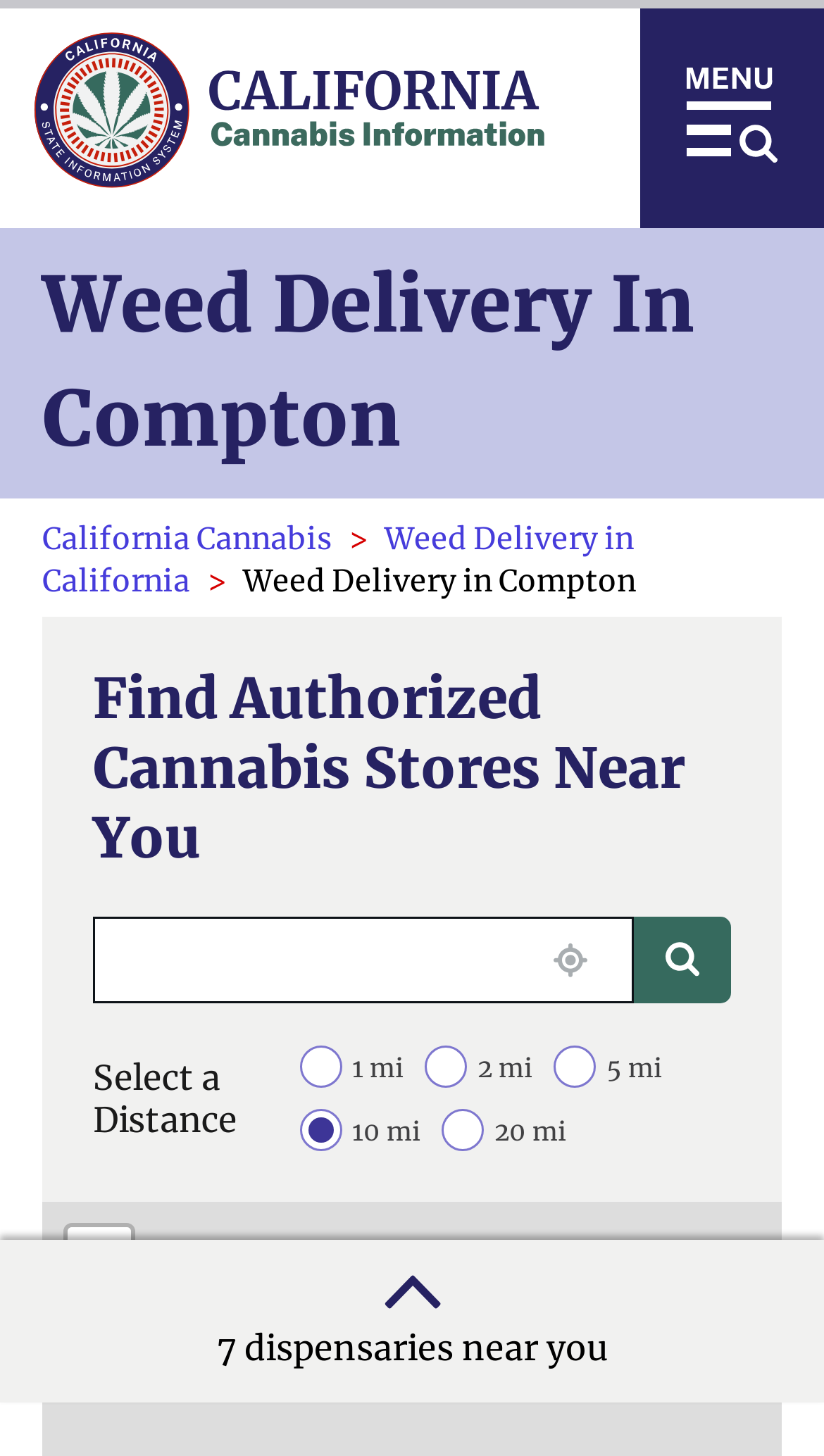What is the purpose of the textbox?
Respond with a short answer, either a single word or a phrase, based on the image.

Enter location